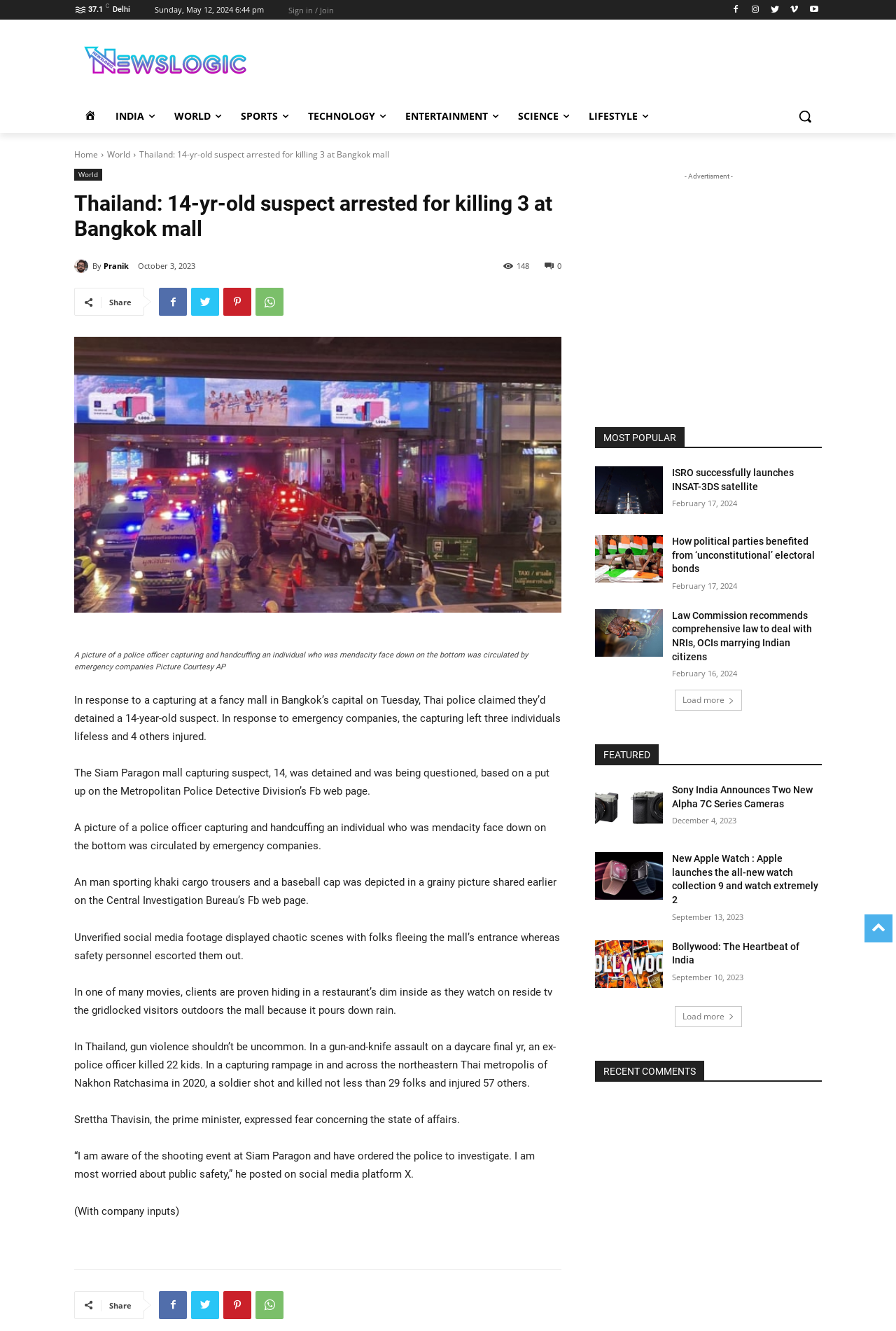Use one word or a short phrase to answer the question provided: 
How many people were killed in the Bangkok mall shooting?

3